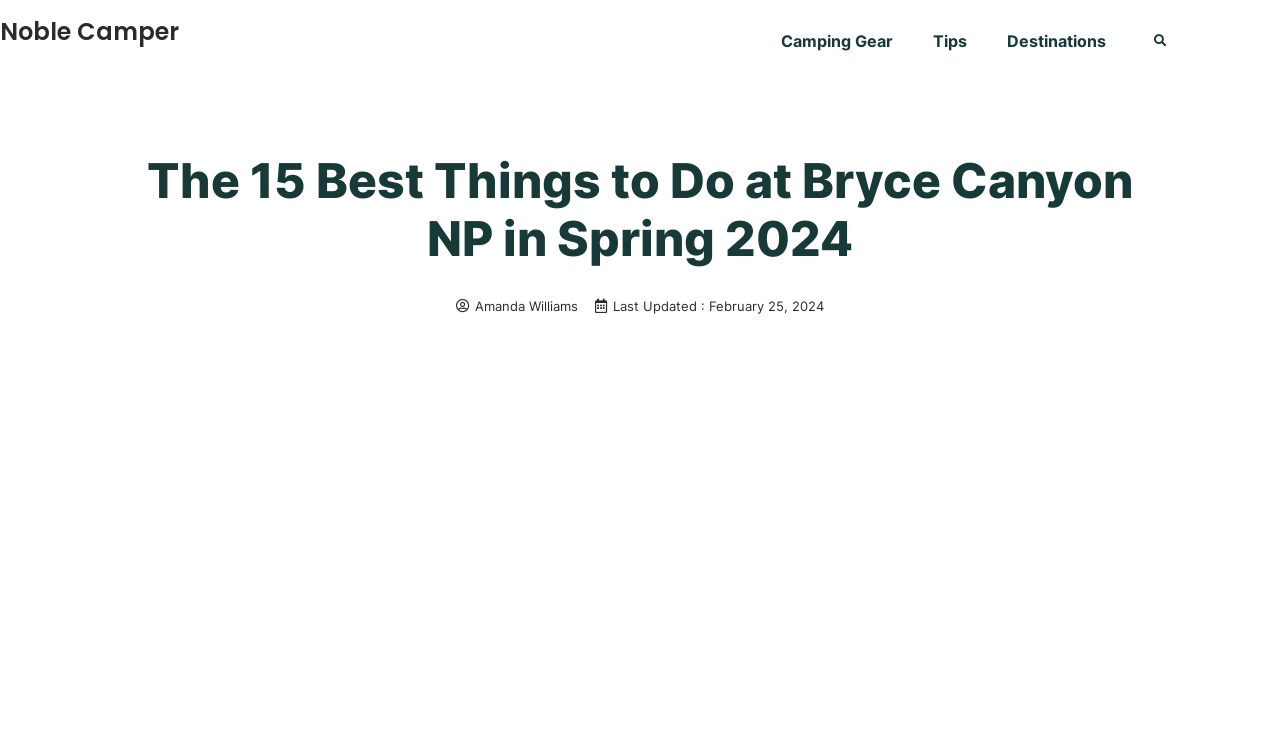Answer the following query concisely with a single word or phrase:
When was the article last updated?

February 25, 2024